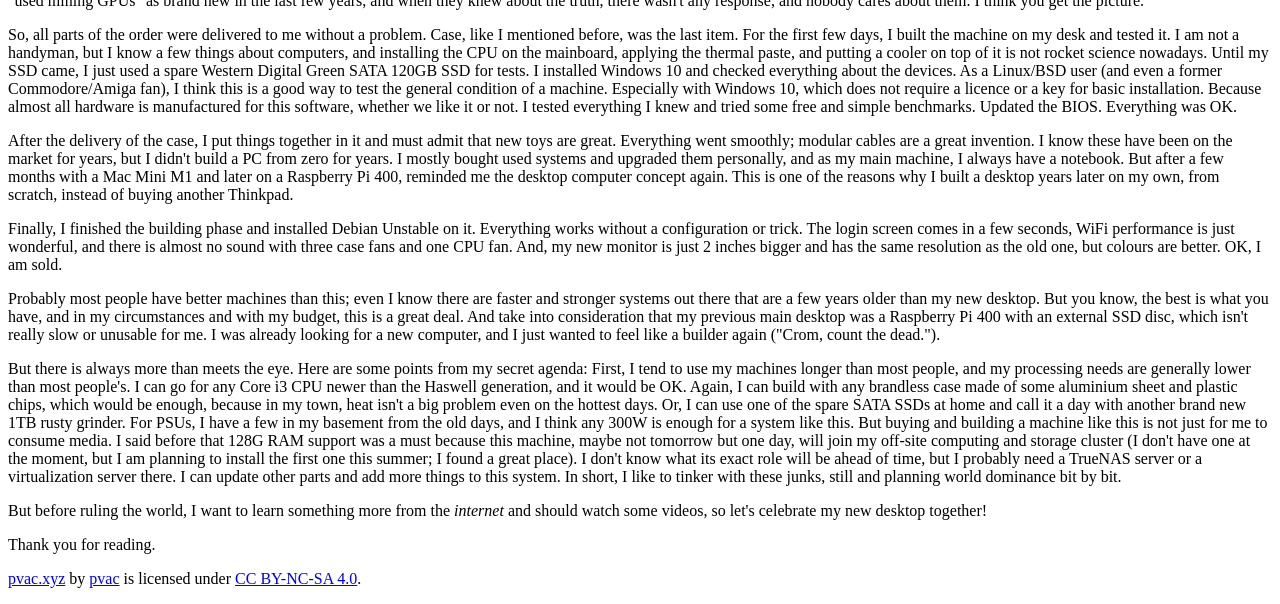Determine the bounding box for the UI element described here: "pvac".

[0.07, 0.944, 0.093, 0.972]